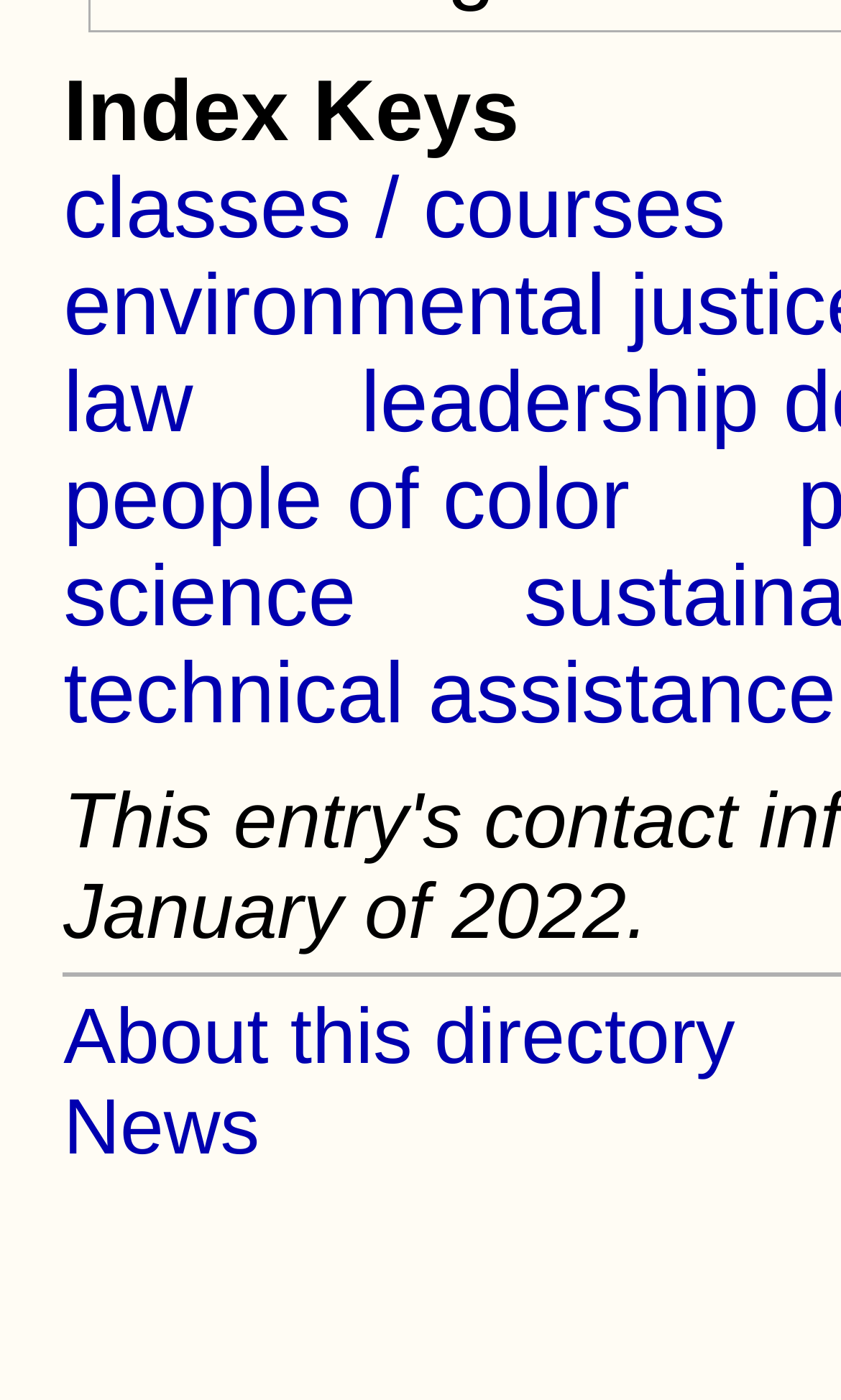Answer the question using only a single word or phrase: 
What is the last link on the webpage?

About this directory